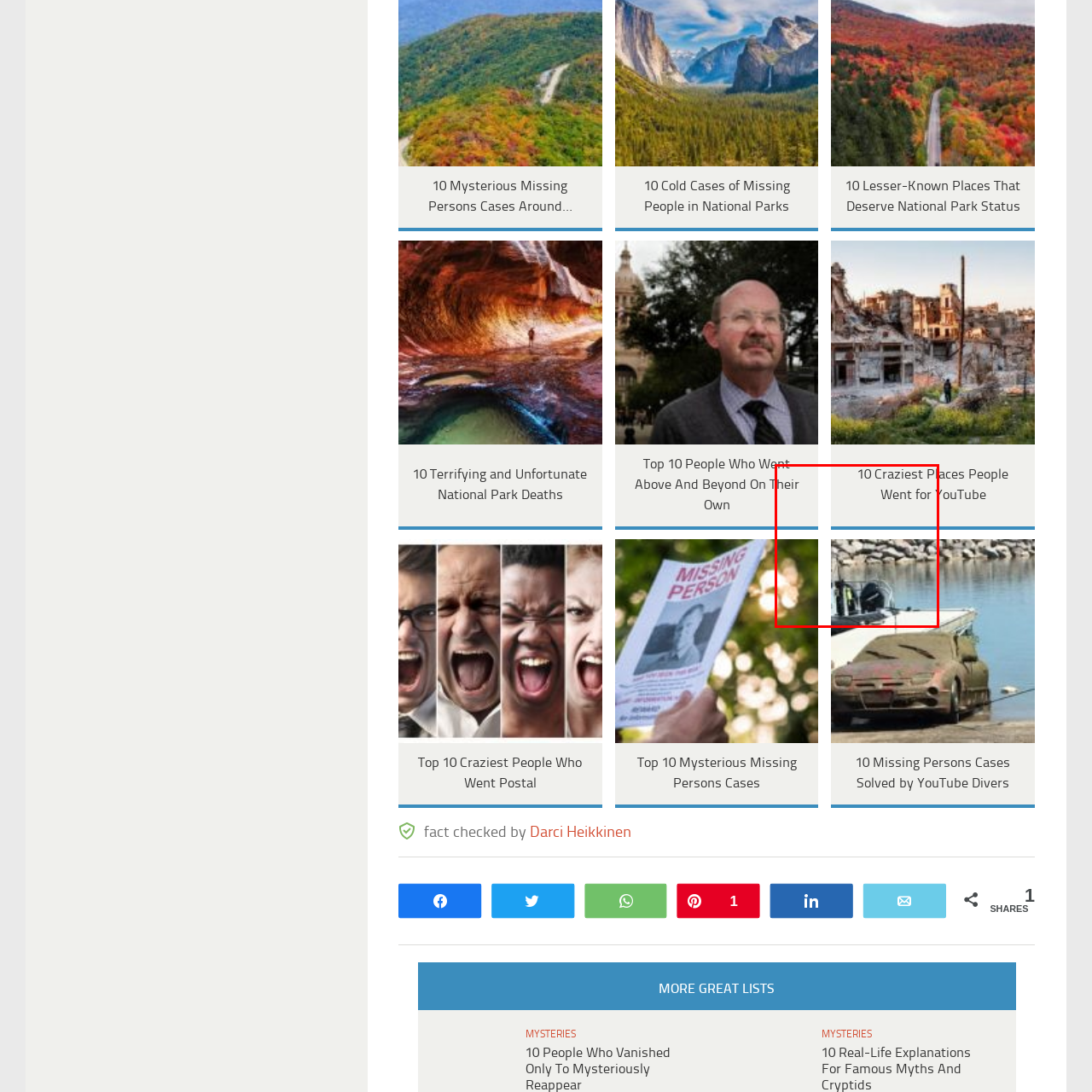Offer a detailed account of the image that is framed by the red bounding box.

This image is part of an article titled "10 Craziest Places People Went for YouTube." It depicts a scenic view of a body of water surrounded by rocky shores, hinting at adventurous activities that could be associated with YouTube content creation. The inclusion of boats and diving equipment suggests an exploration theme, perhaps featuring underwater or nautical adventures that captivate audiences. This visual complements the article's exploration of uniquely intriguing locations featured in YouTube videos, inviting viewers to discover more about thrilling experiences and locations.